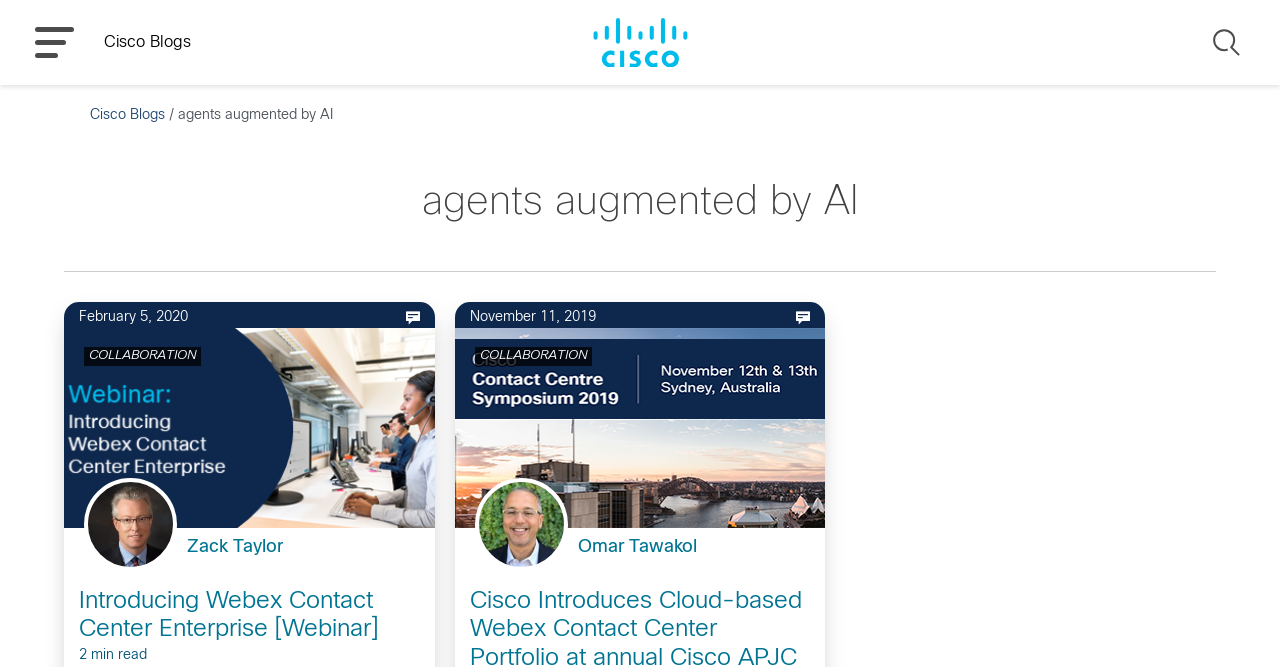Who is the author of the second article?
Answer with a single word or phrase, using the screenshot for reference.

Omar Tawakol